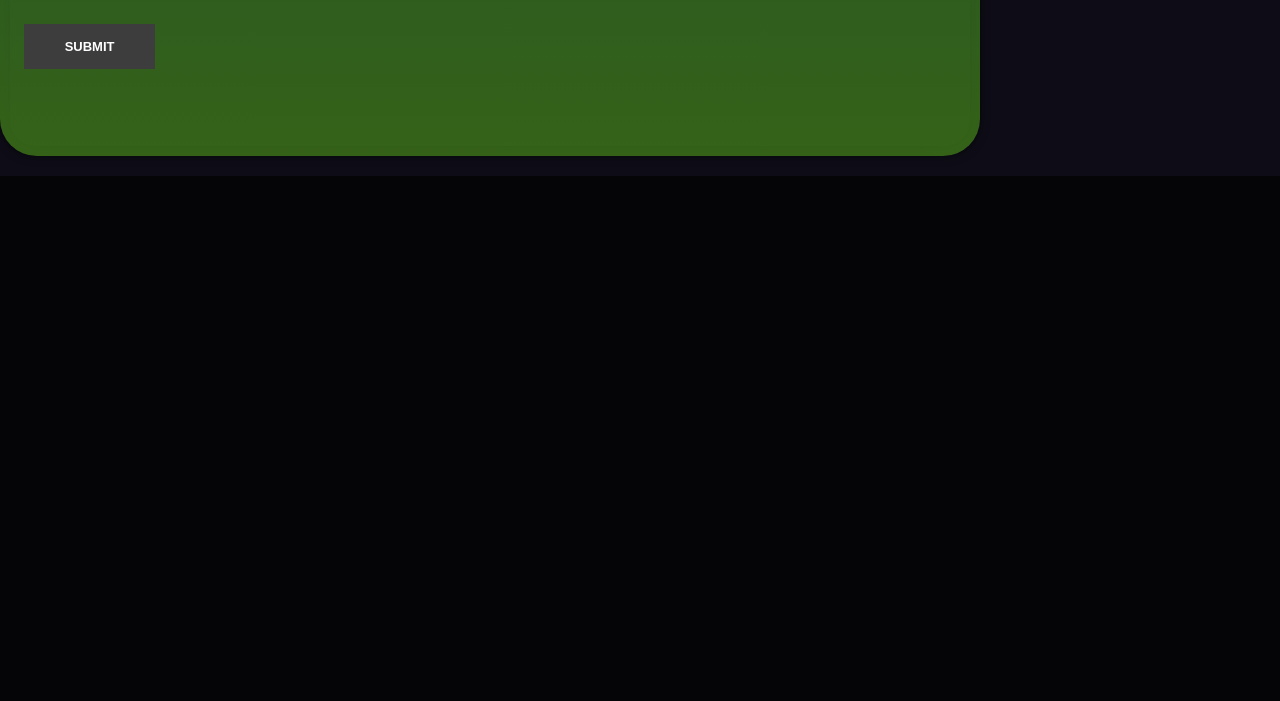Please determine the bounding box coordinates for the element that should be clicked to follow these instructions: "Call the company now".

[0.073, 0.787, 0.134, 0.804]